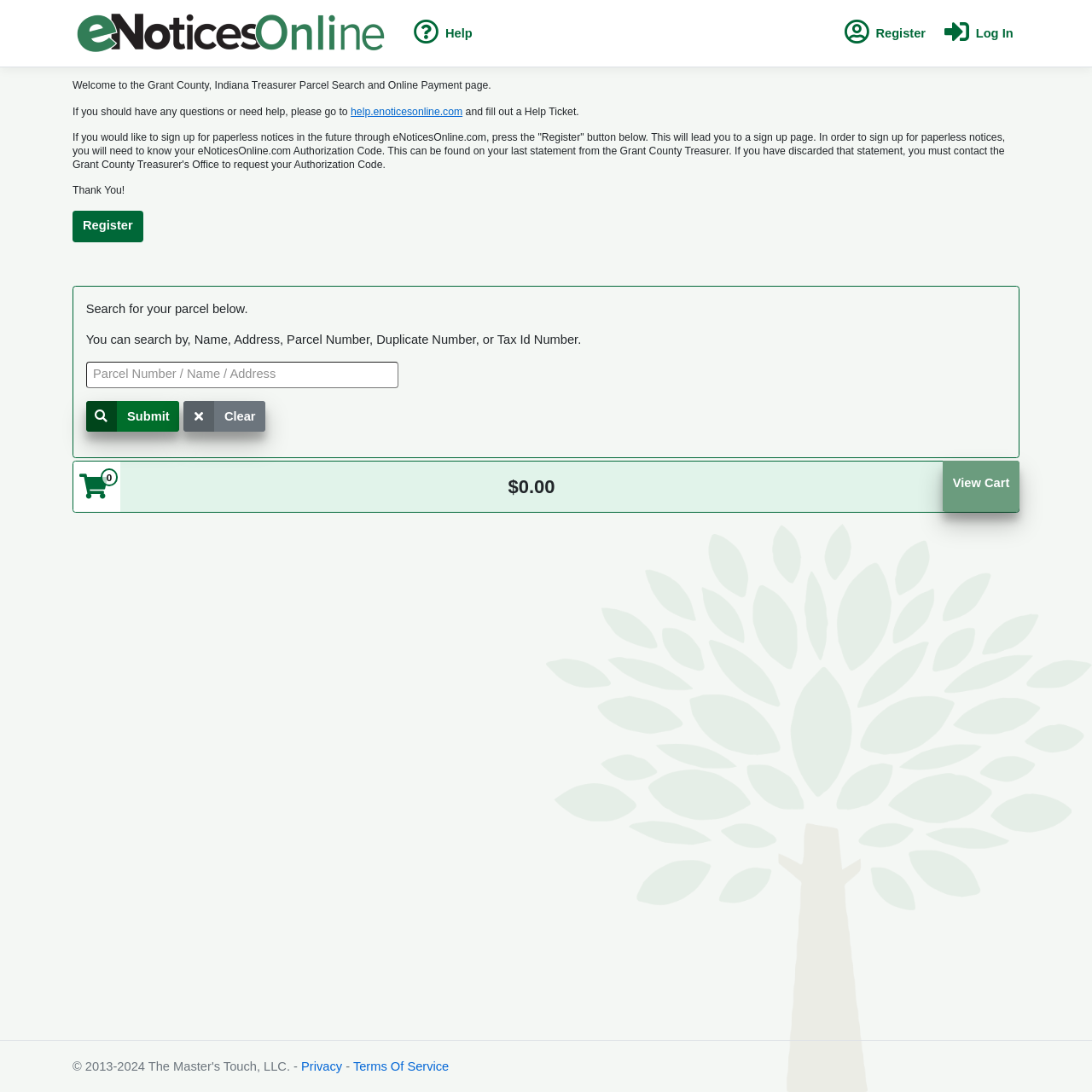Can you specify the bounding box coordinates of the area that needs to be clicked to fulfill the following instruction: "Click the eNoticesOnline.com Logo"?

[0.066, 0.006, 0.356, 0.055]